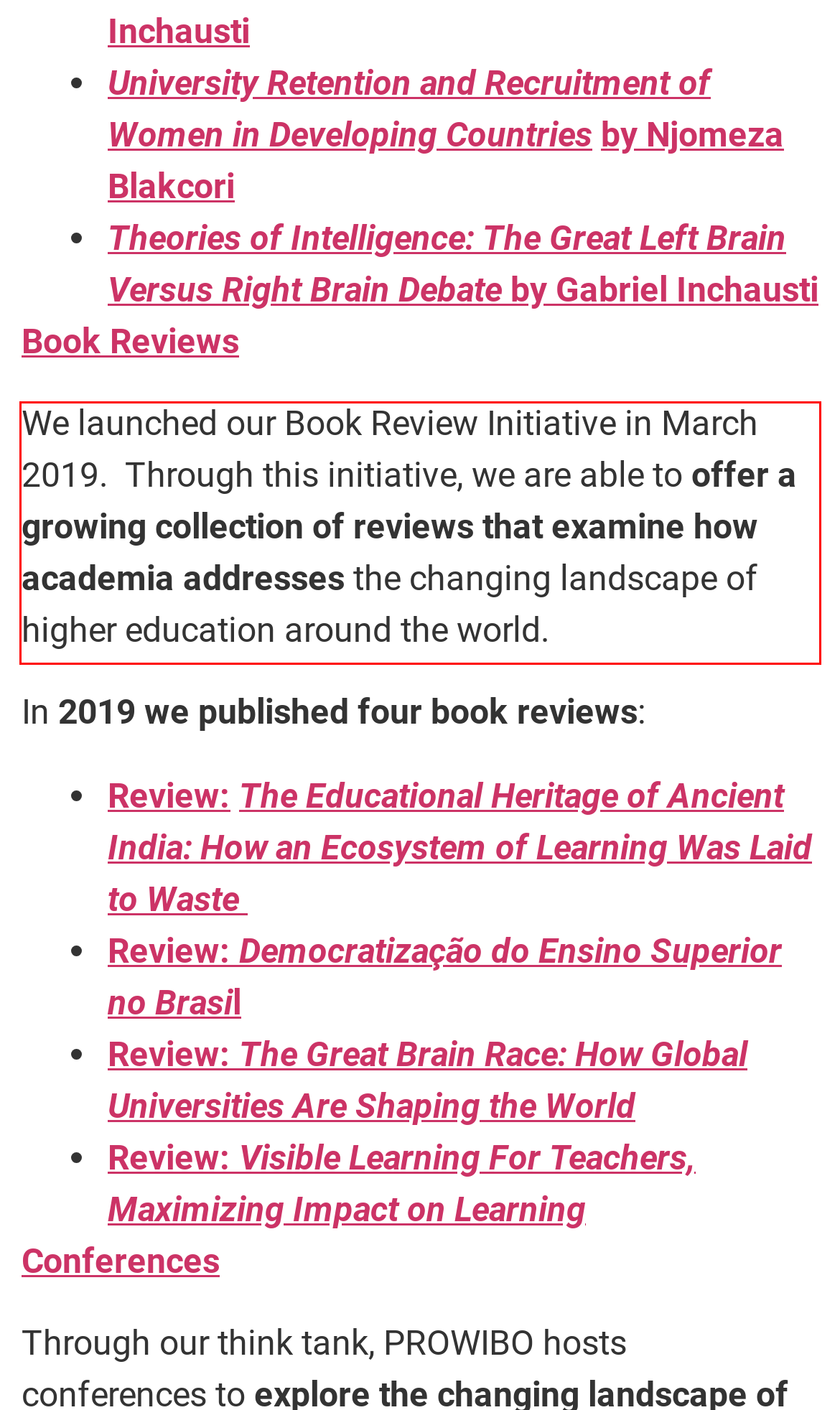Analyze the red bounding box in the provided webpage screenshot and generate the text content contained within.

We launched our Book Review Initiative in March 2019. Through this initiative, we are able to offer a growing collection of reviews that examine how academia addresses the changing landscape of higher education around the world.